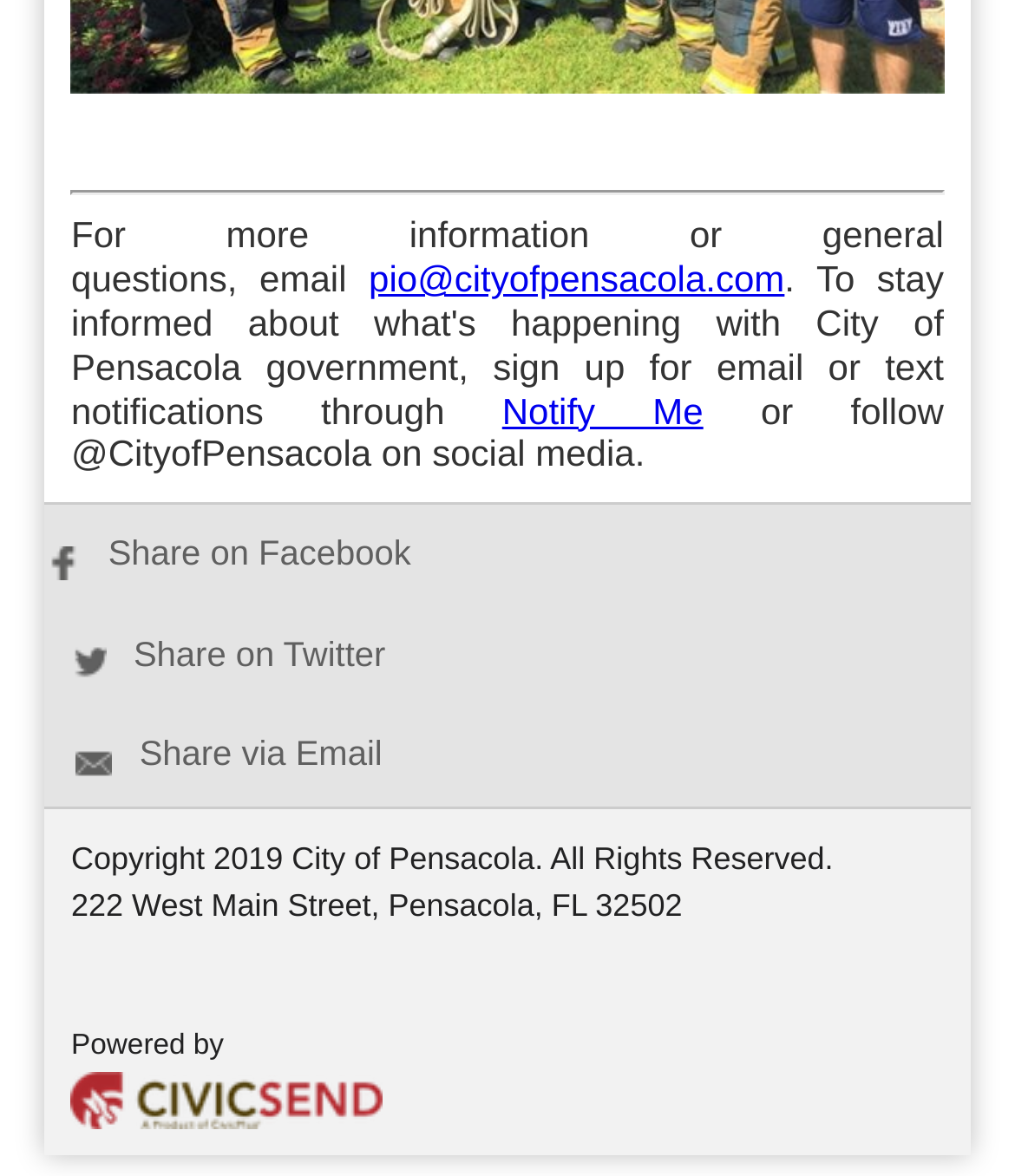What are the three ways to share the webpage?
Use the image to answer the question with a single word or phrase.

Facebook, Twitter, Email